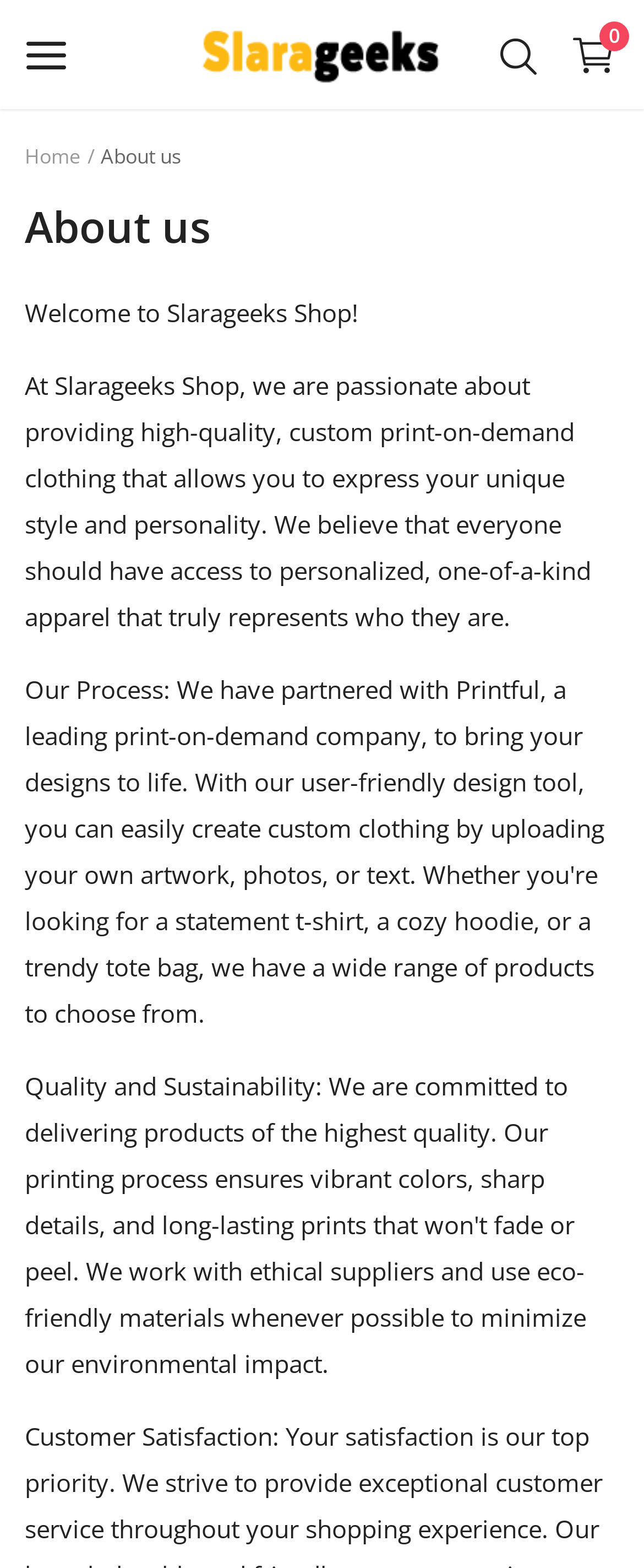Determine the bounding box coordinates of the region that needs to be clicked to achieve the task: "View project details".

None